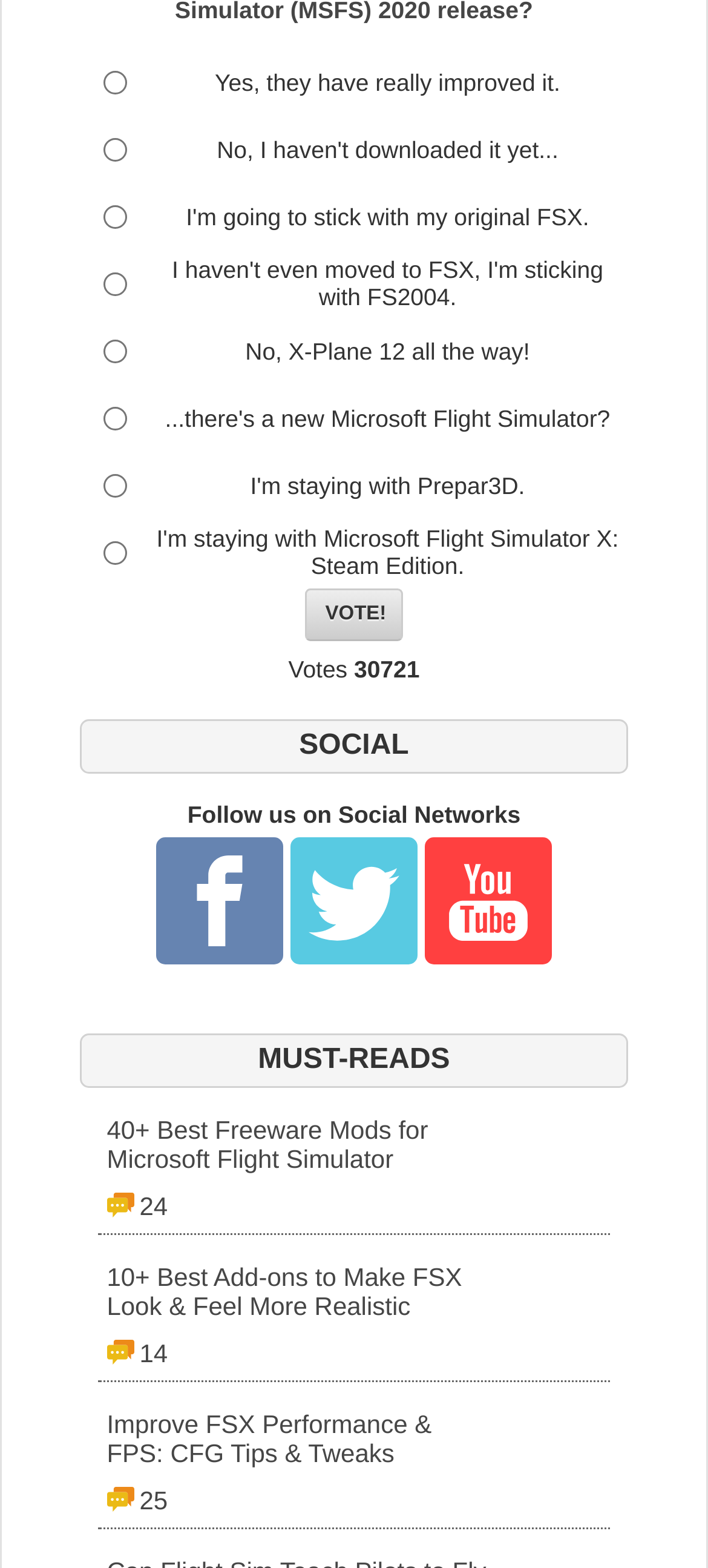Find and indicate the bounding box coordinates of the region you should select to follow the given instruction: "Follow us on Facebook".

[0.221, 0.601, 0.401, 0.618]